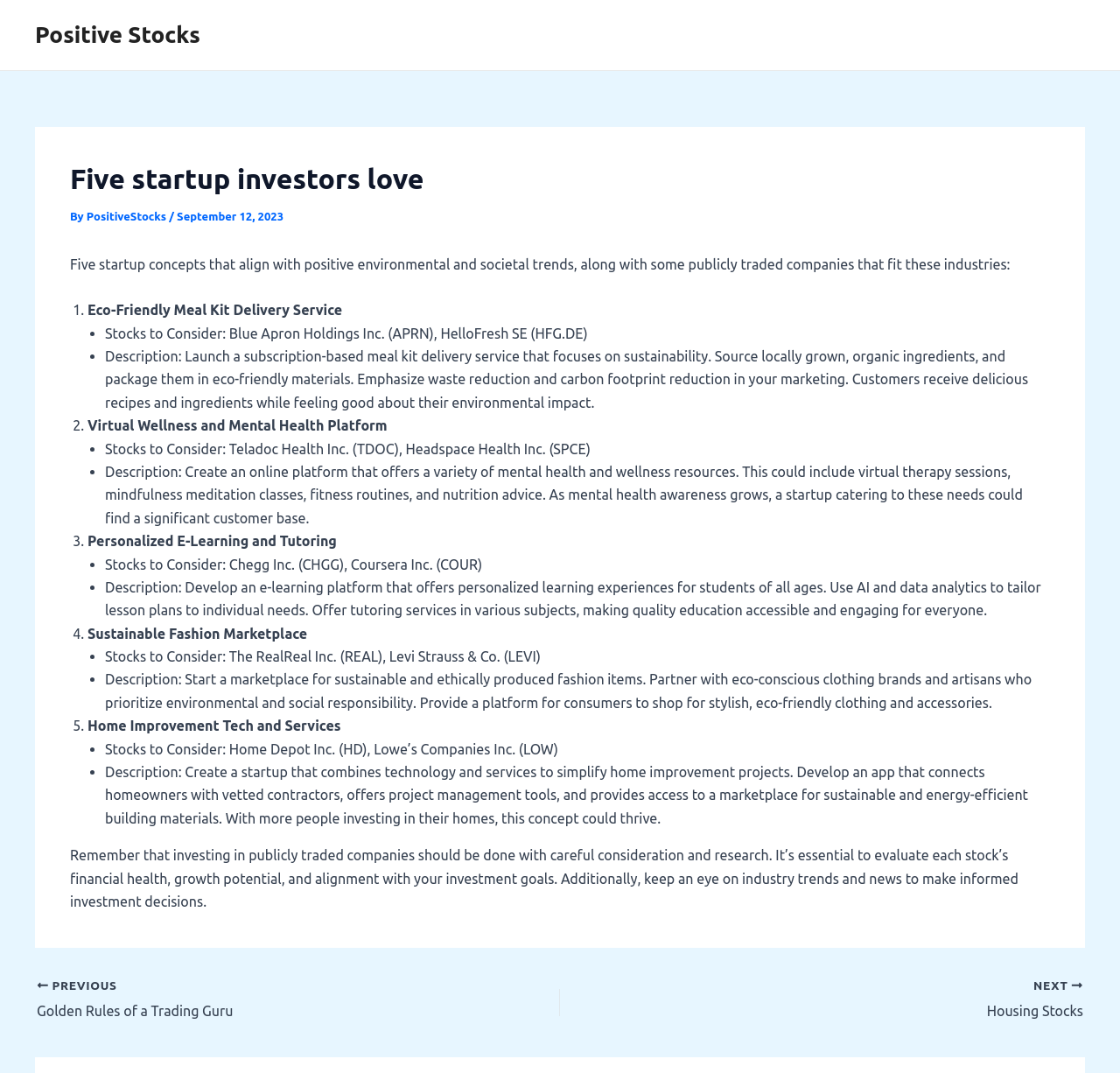Using the description: "PositiveStocks", determine the UI element's bounding box coordinates. Ensure the coordinates are in the format of four float numbers between 0 and 1, i.e., [left, top, right, bottom].

[0.077, 0.196, 0.151, 0.207]